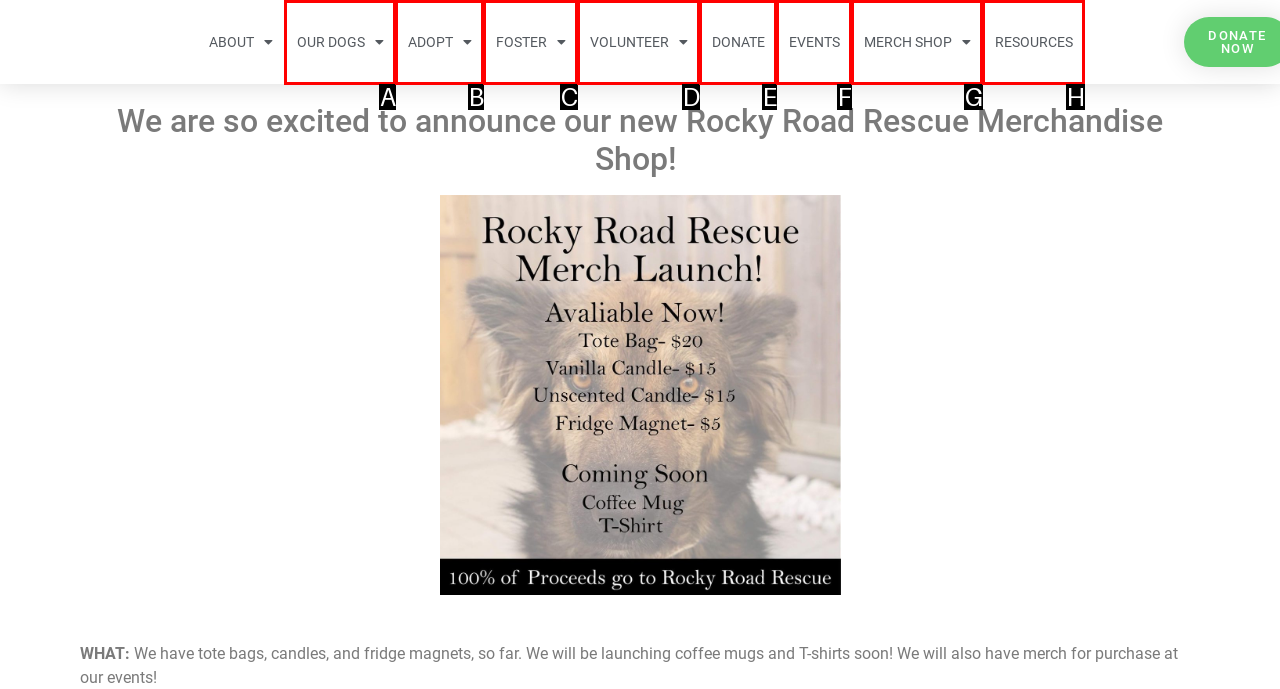From the given choices, determine which HTML element matches the description: Merch Shop. Reply with the appropriate letter.

G